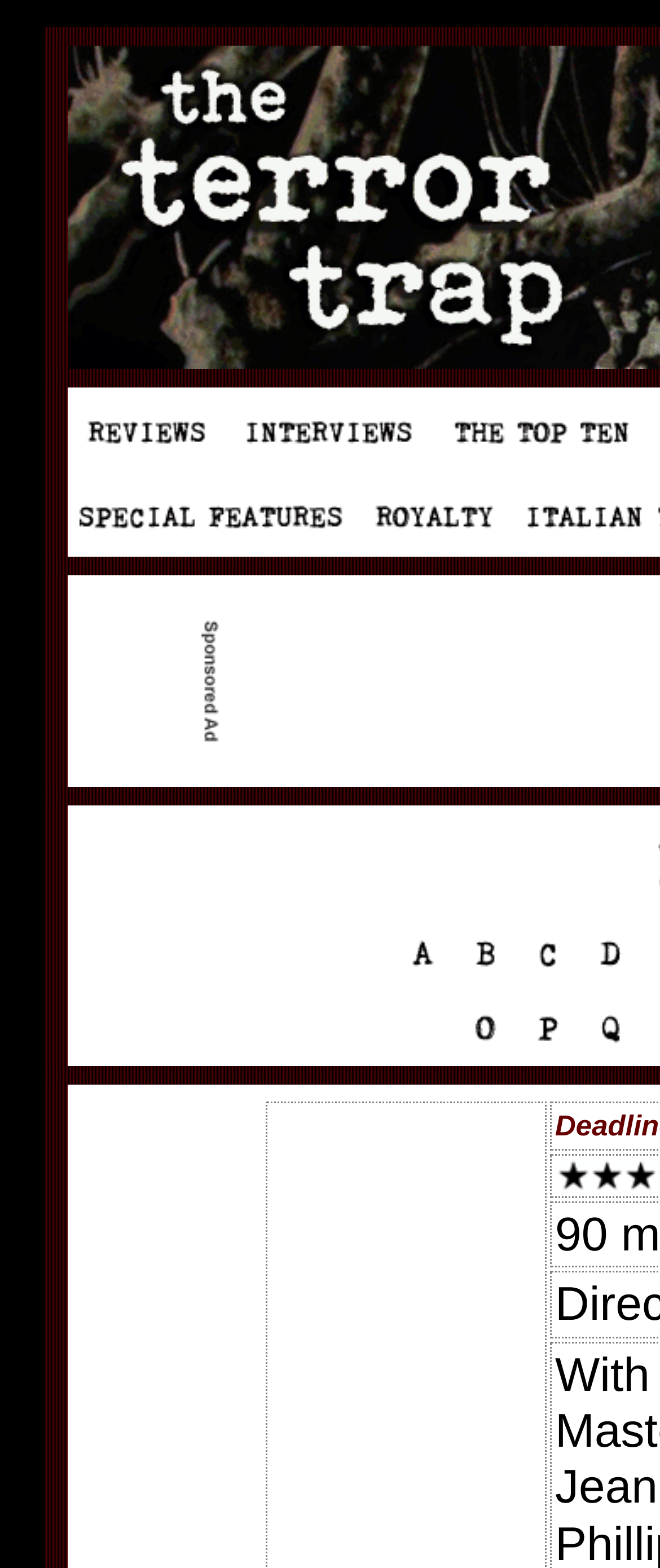Identify the bounding box coordinates of the area that should be clicked in order to complete the given instruction: "Call the company". The bounding box coordinates should be four float numbers between 0 and 1, i.e., [left, top, right, bottom].

None